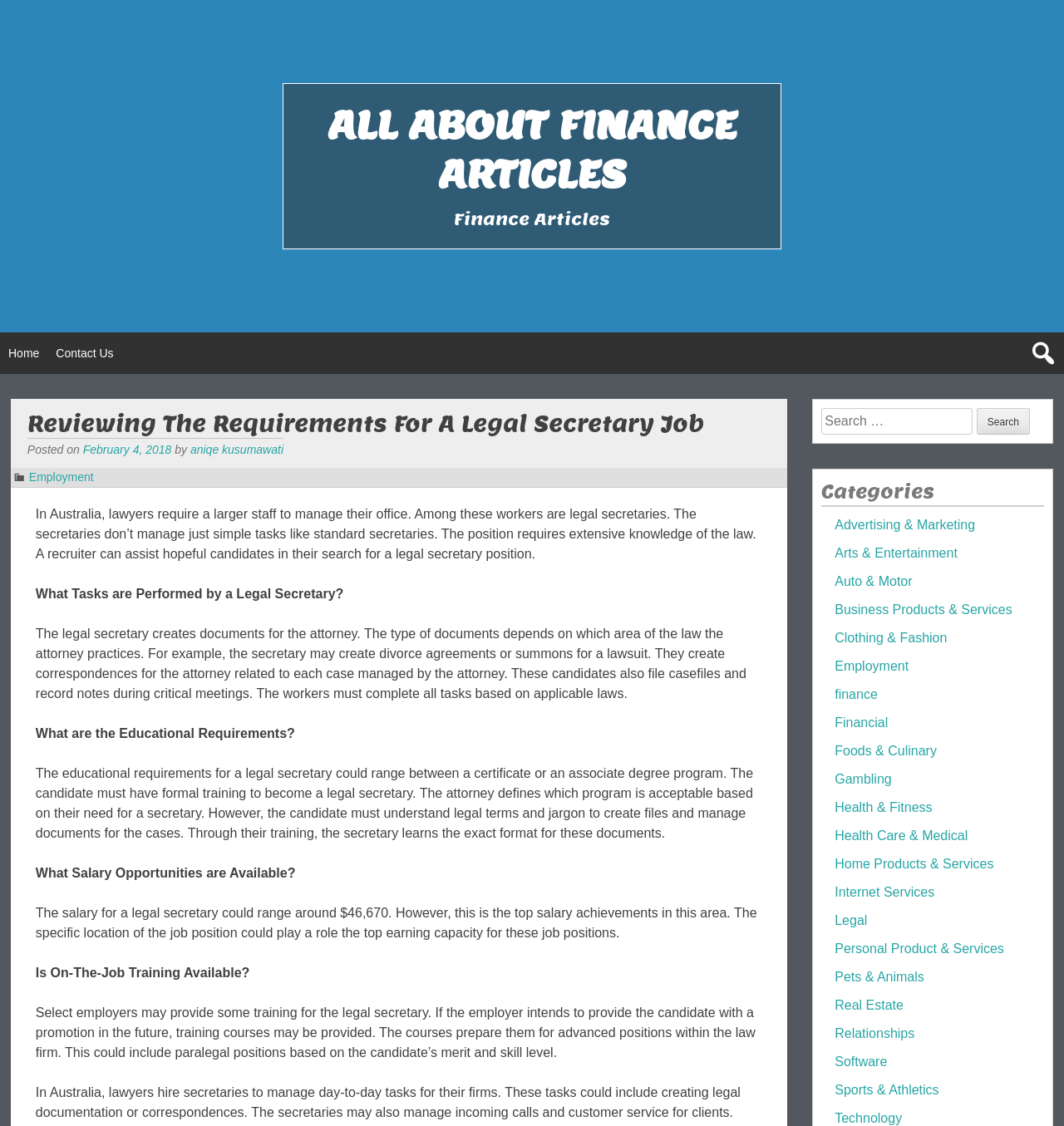What is the average salary of a legal secretary? Refer to the image and provide a one-word or short phrase answer.

$46,670